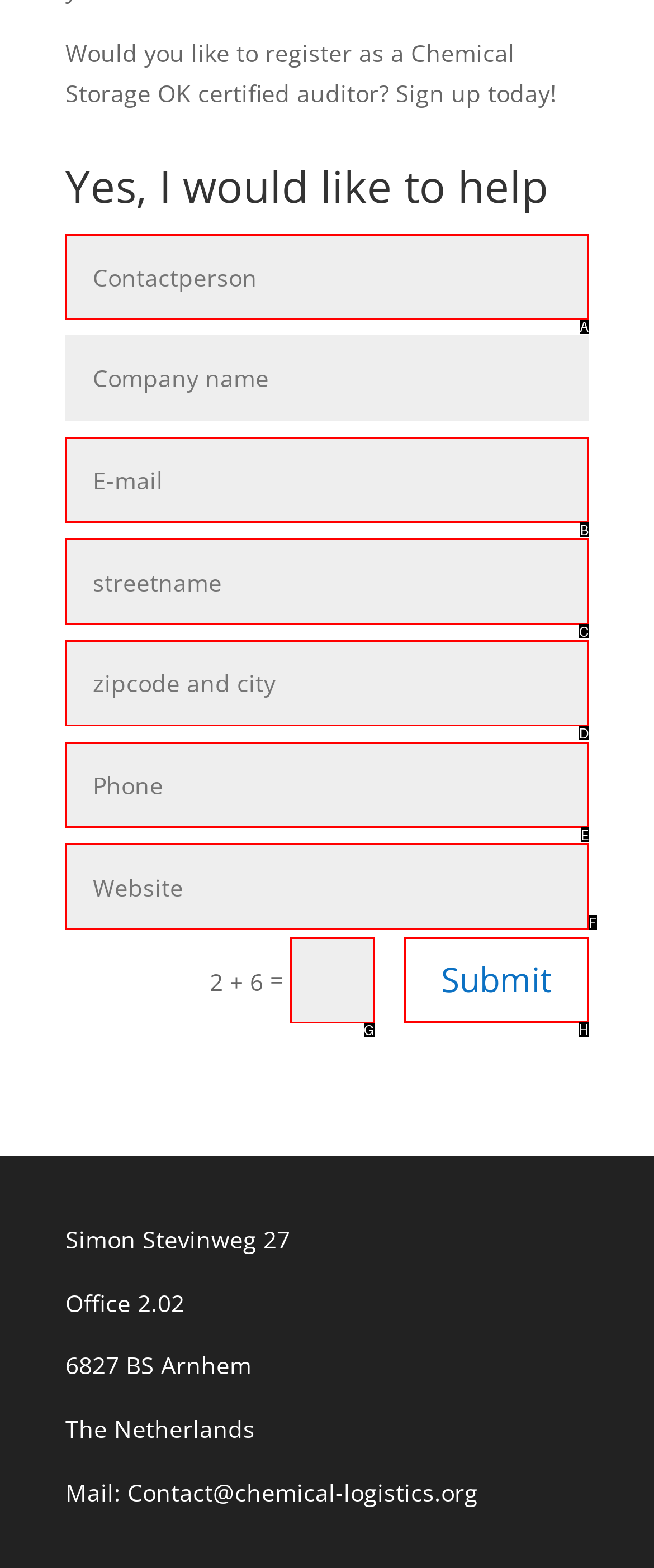Indicate which red-bounded element should be clicked to perform the task: Click the Submit button Answer with the letter of the correct option.

H